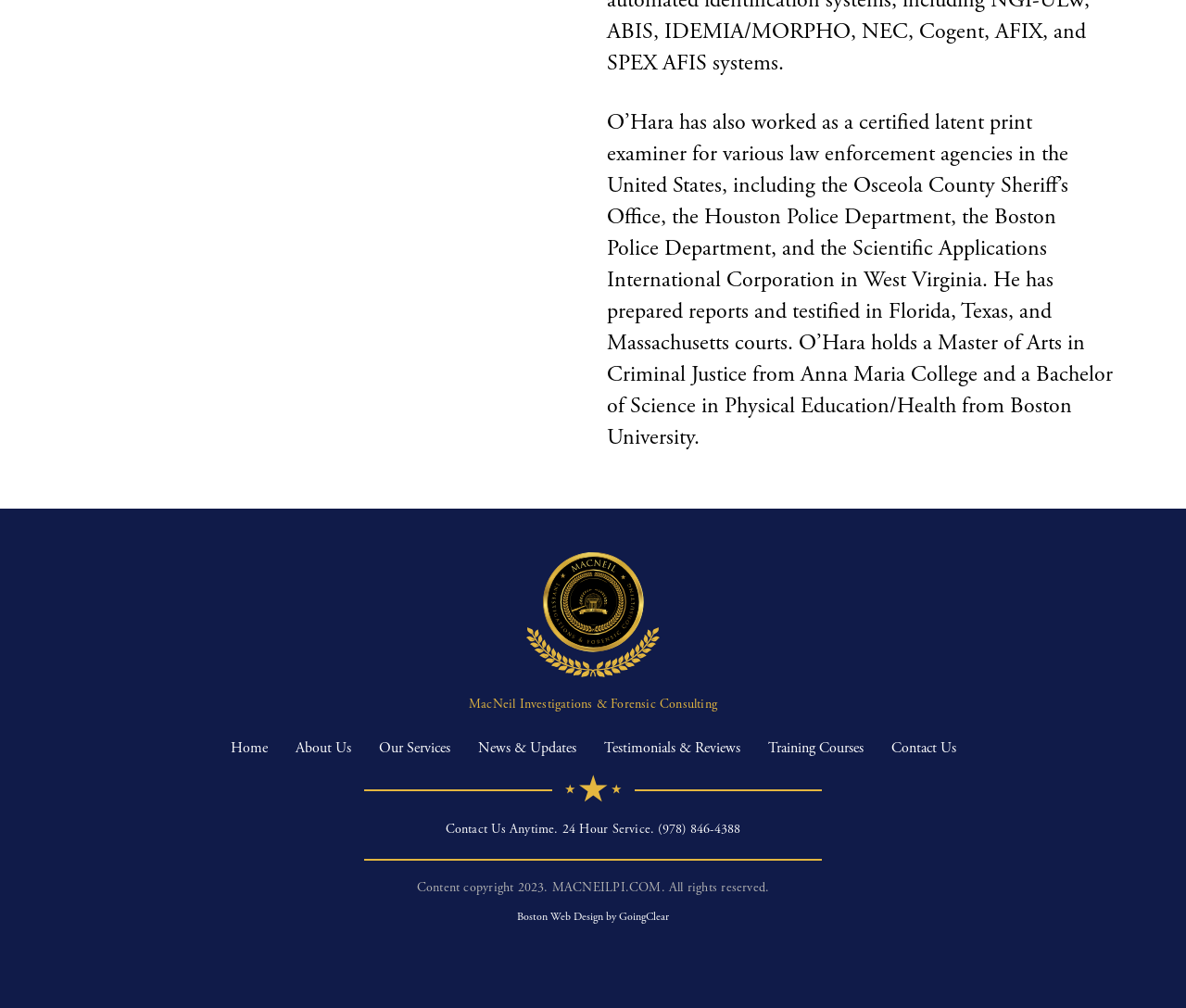Who designed the website?
From the screenshot, provide a brief answer in one word or phrase.

GoingClear